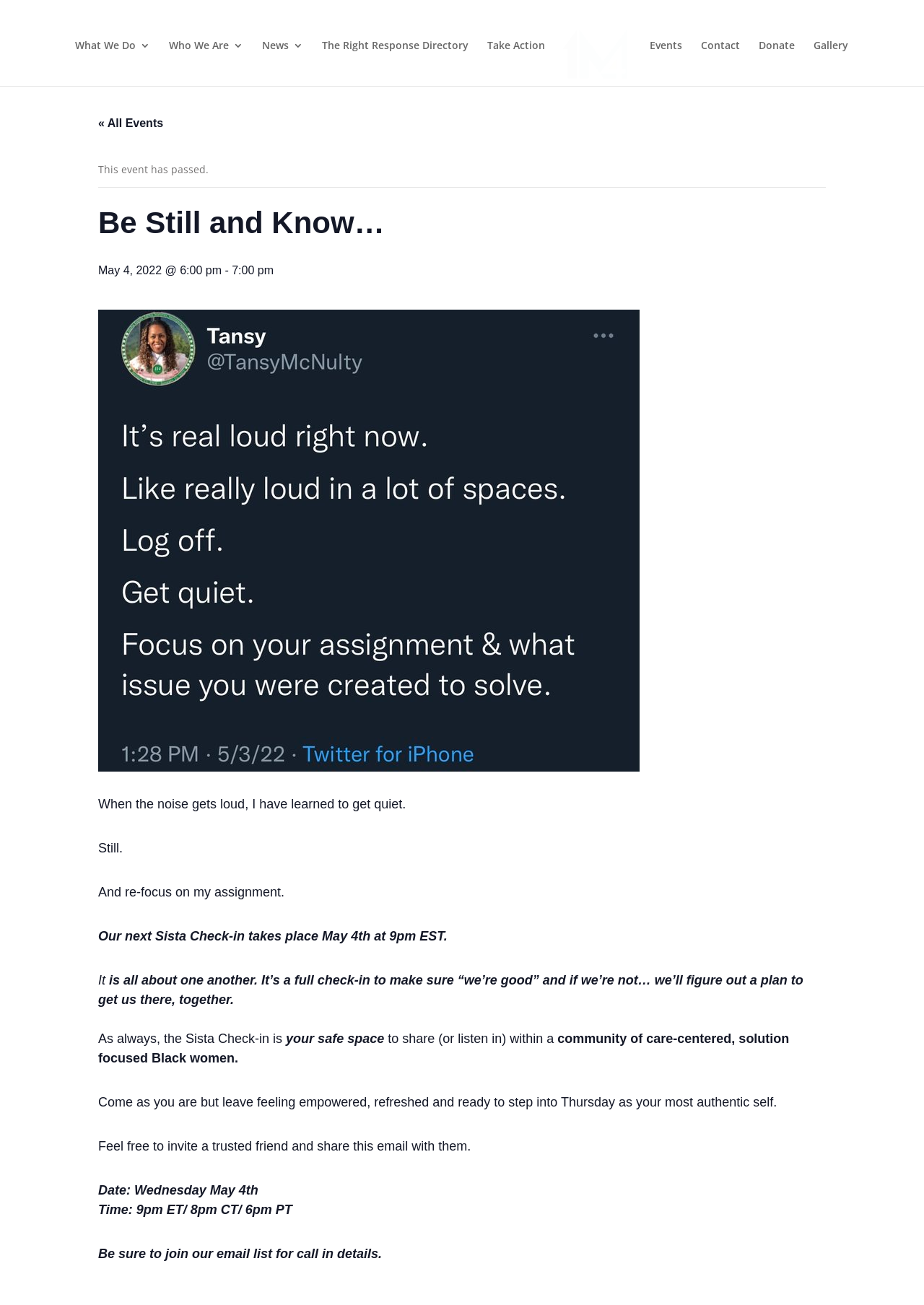Can you find and provide the main heading text of this webpage?

Be Still and Know…